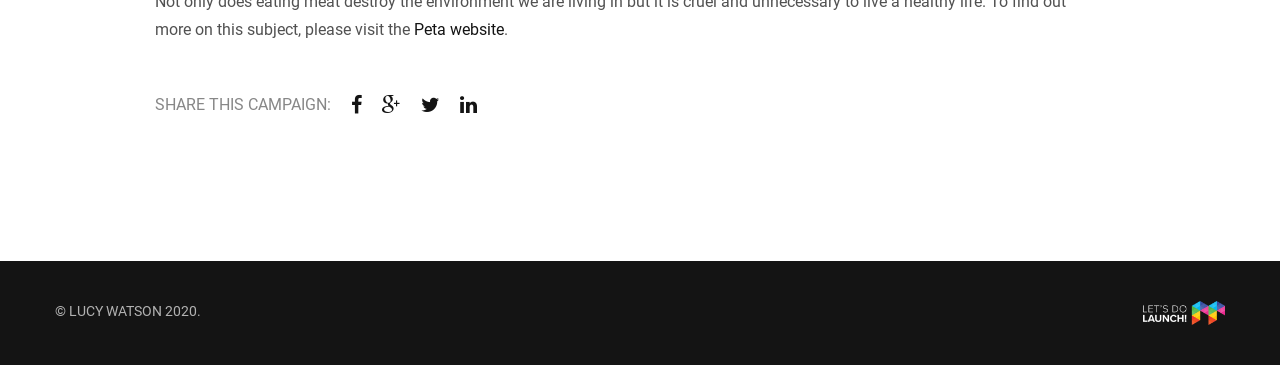What is the name of the web design company?
Give a one-word or short phrase answer based on the image.

Metal Potato